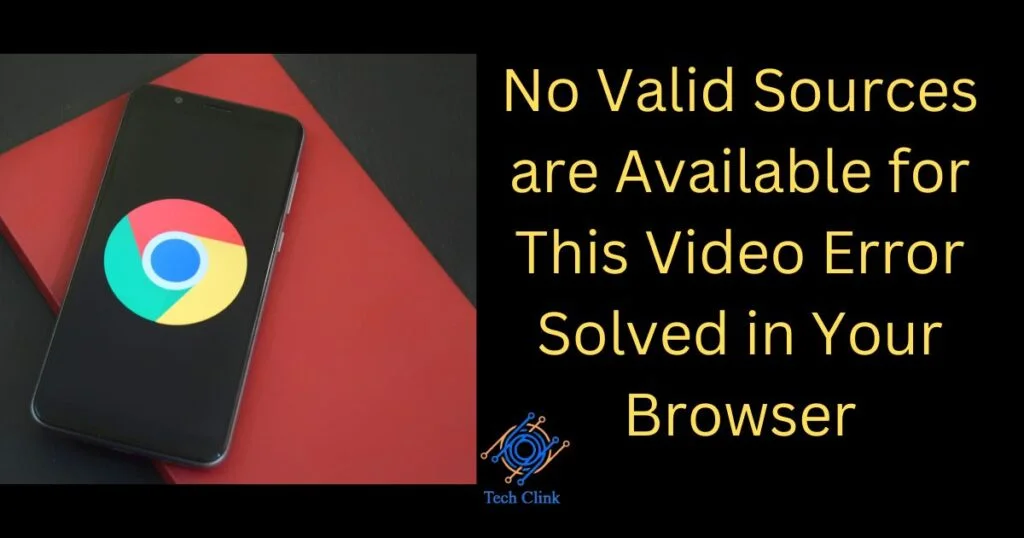Answer the following query concisely with a single word or phrase:
What is the error being addressed in the article?

No Valid Sources are Available for This Video